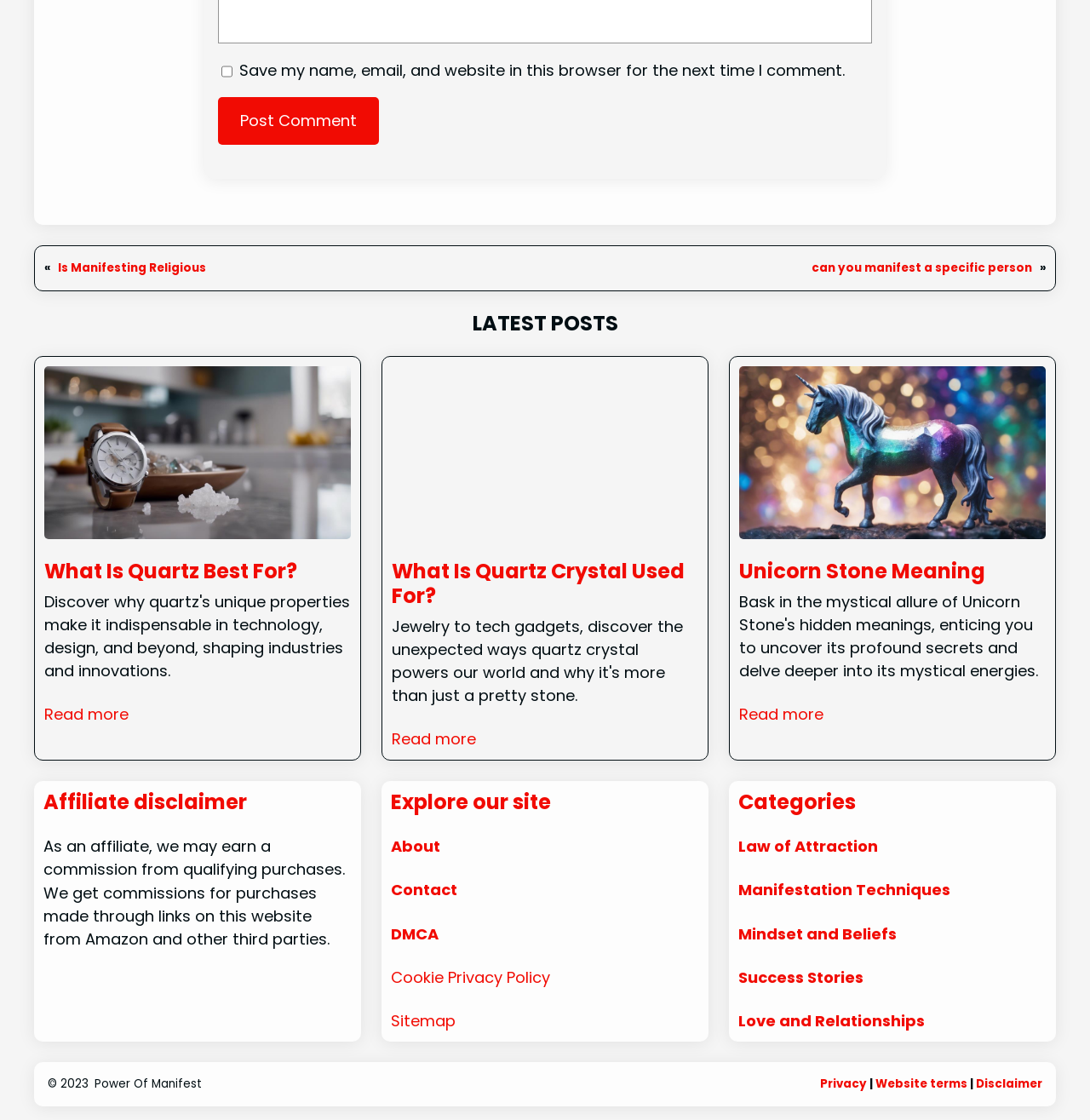Identify the bounding box coordinates of the region that needs to be clicked to carry out this instruction: "Check Andrea's profile on Lattes". Provide these coordinates as four float numbers ranging from 0 to 1, i.e., [left, top, right, bottom].

None